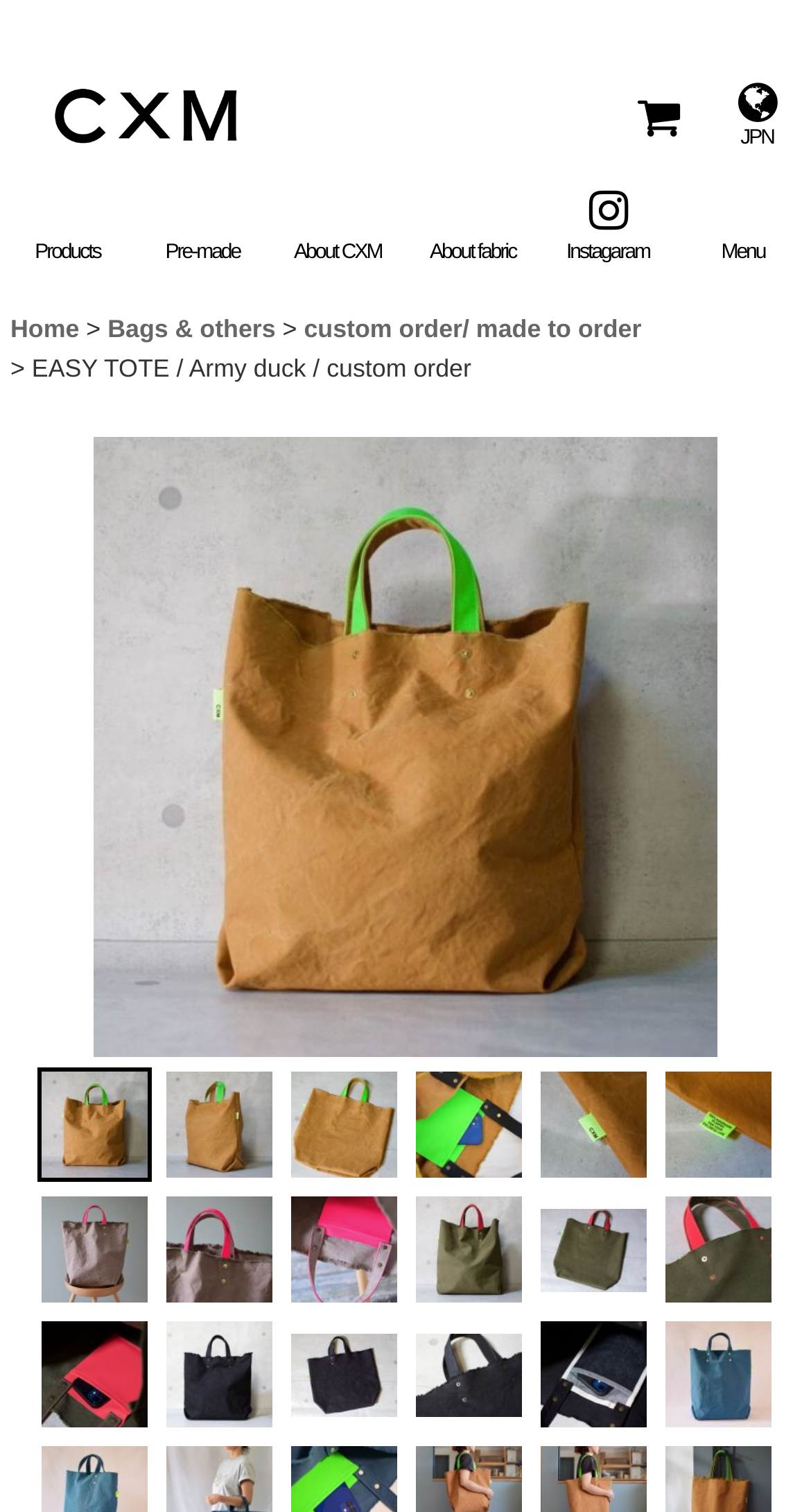Identify the bounding box coordinates for the UI element mentioned here: "Bags & others". Provide the coordinates as four float values between 0 and 1, i.e., [left, top, right, bottom].

[0.133, 0.208, 0.34, 0.227]